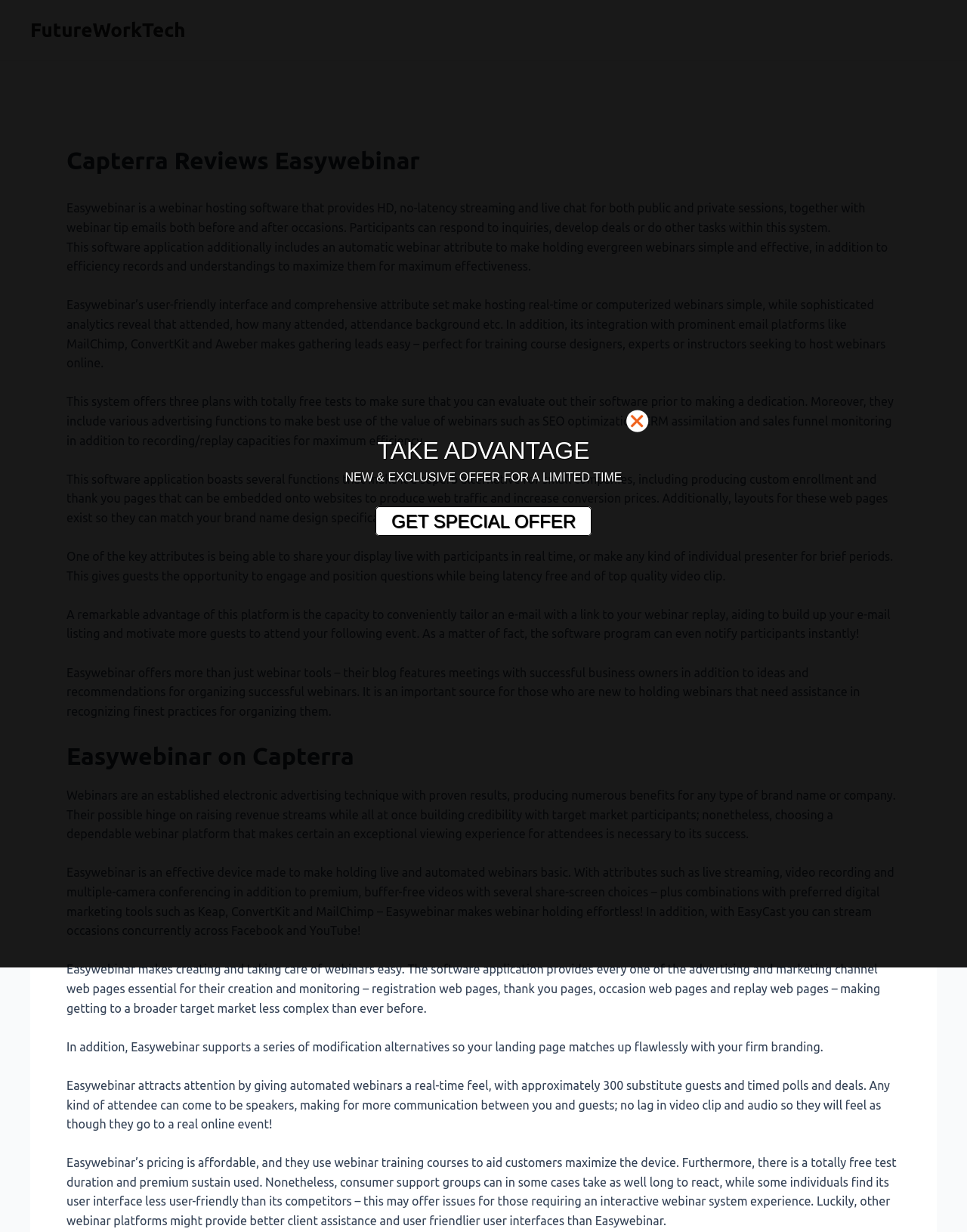Answer the following query with a single word or phrase:
How many substitute guests are supported in automated webinars?

300